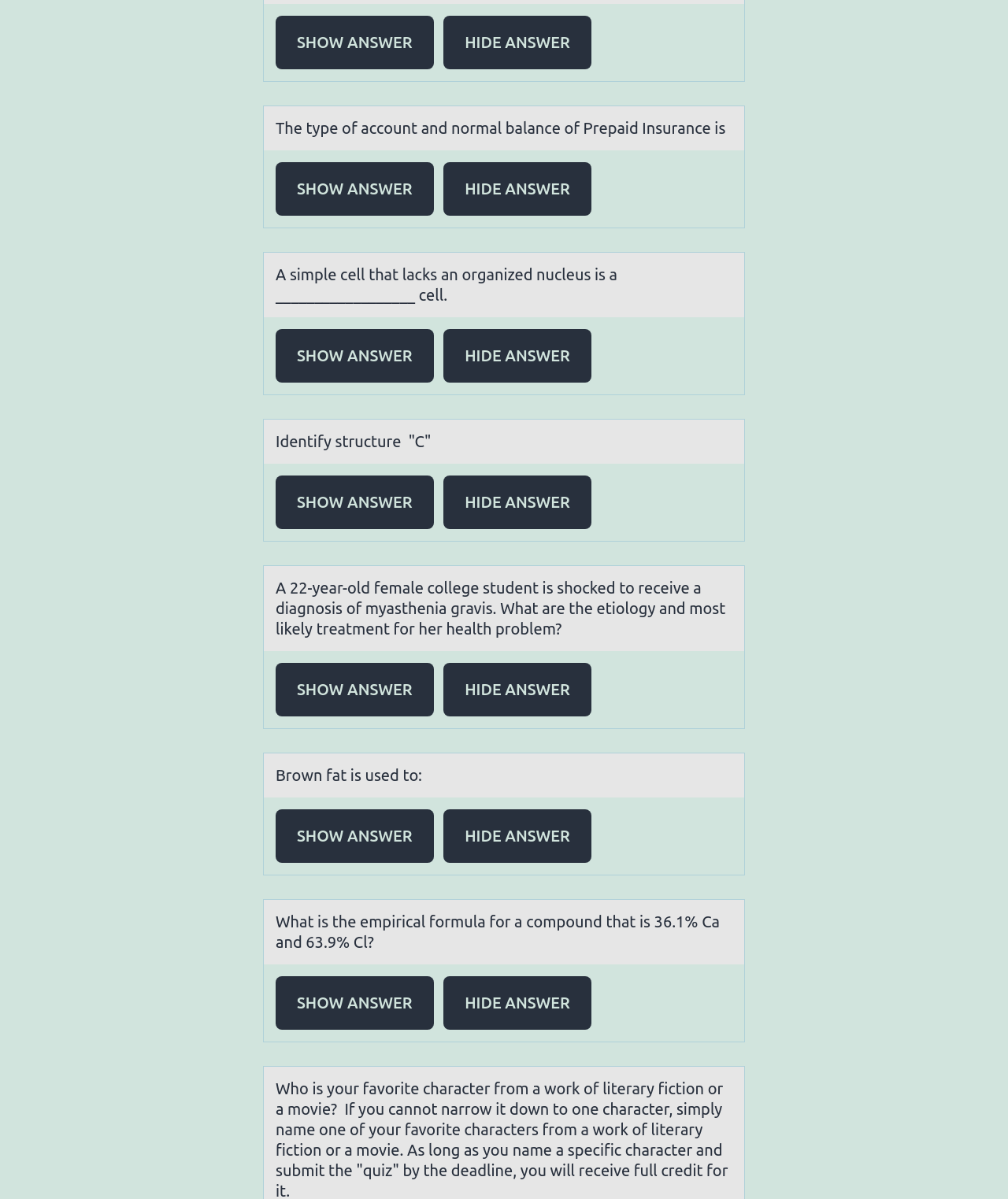Please identify the bounding box coordinates of the region to click in order to complete the task: "Show the answer to the third question". The coordinates must be four float numbers between 0 and 1, specified as [left, top, right, bottom].

[0.273, 0.274, 0.43, 0.319]